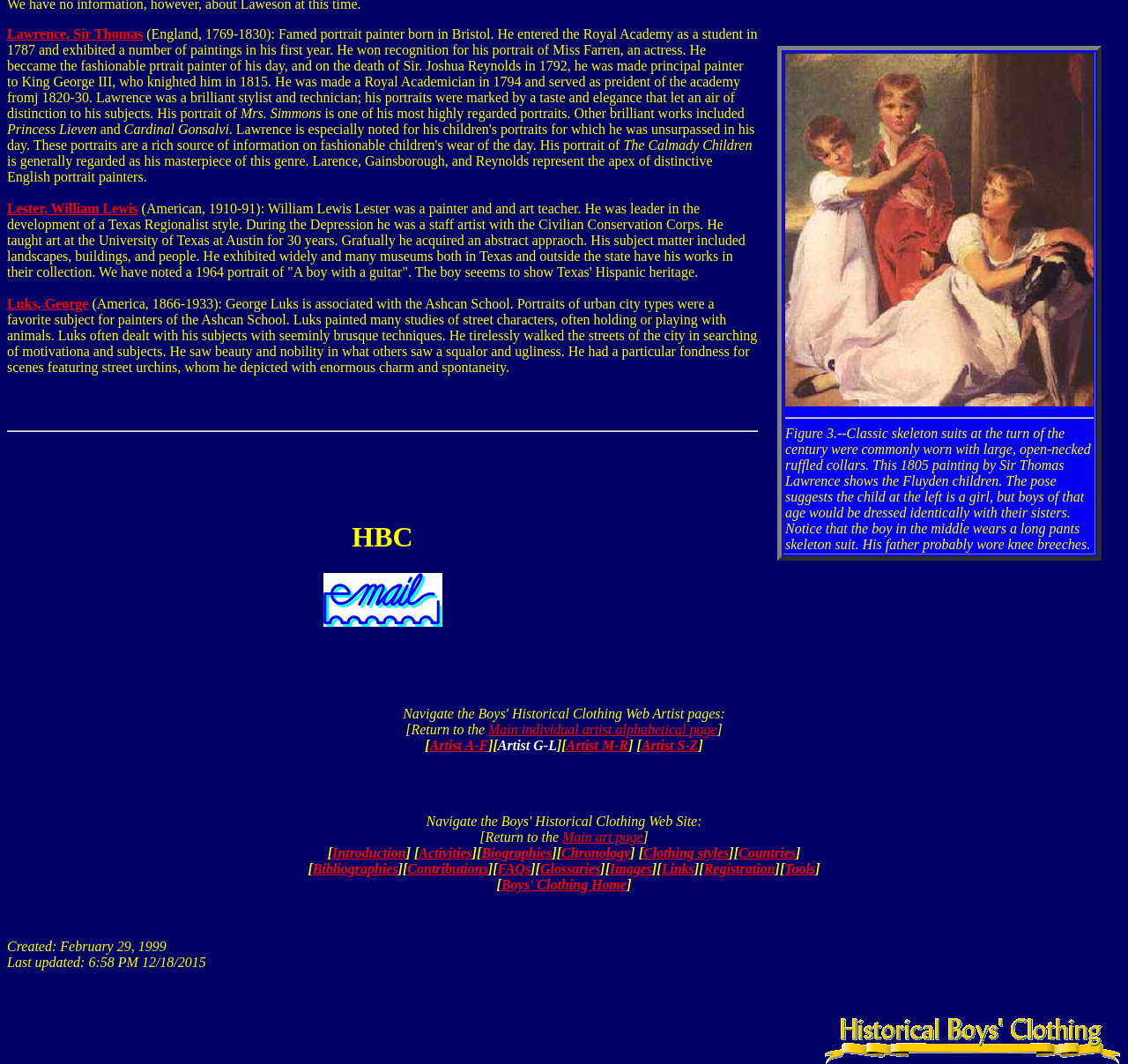Please locate the bounding box coordinates for the element that should be clicked to achieve the following instruction: "View the painting by Sir Thomas Lawrence". Ensure the coordinates are given as four float numbers between 0 and 1, i.e., [left, top, right, bottom].

[0.696, 0.37, 0.97, 0.384]